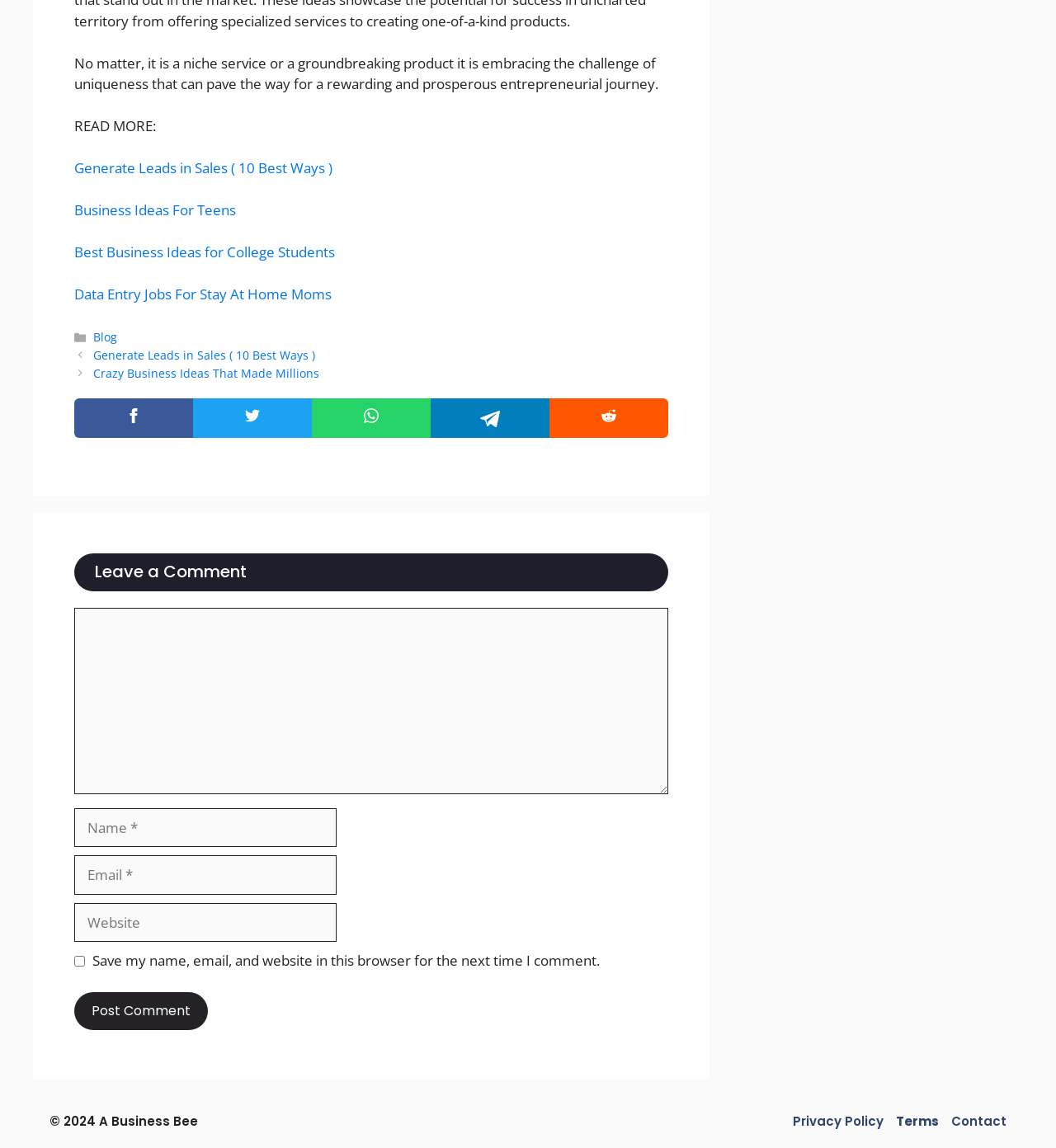How many textboxes are required on the comment form?
Based on the image, answer the question with as much detail as possible.

I examined the comment form and found three required textboxes: 'Comment', 'Name', and 'Email'. These textboxes are marked as required, indicating that users must fill them in to submit the form.